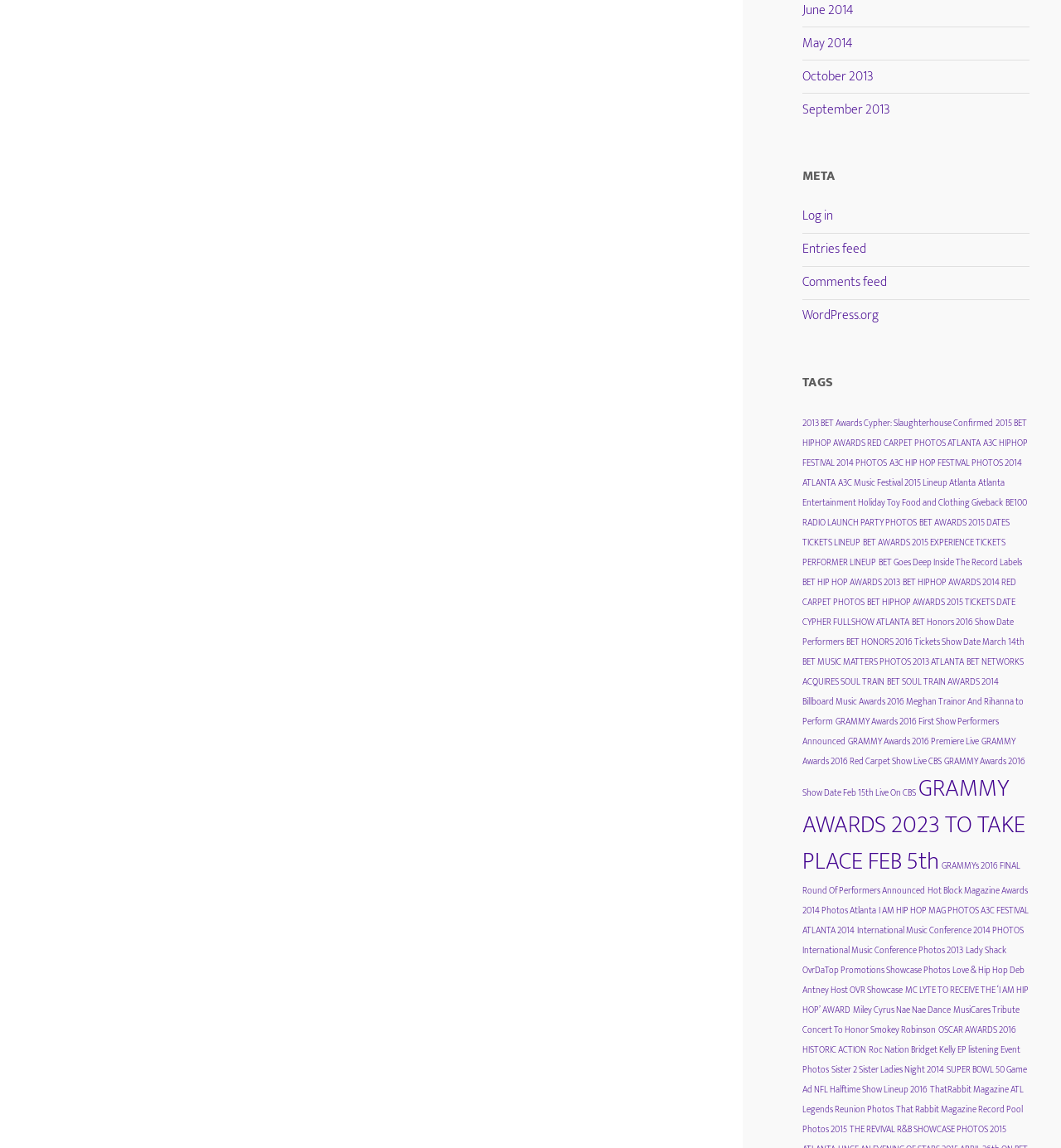What is the website primarily about?
Examine the screenshot and reply with a single word or phrase.

Entertainment news